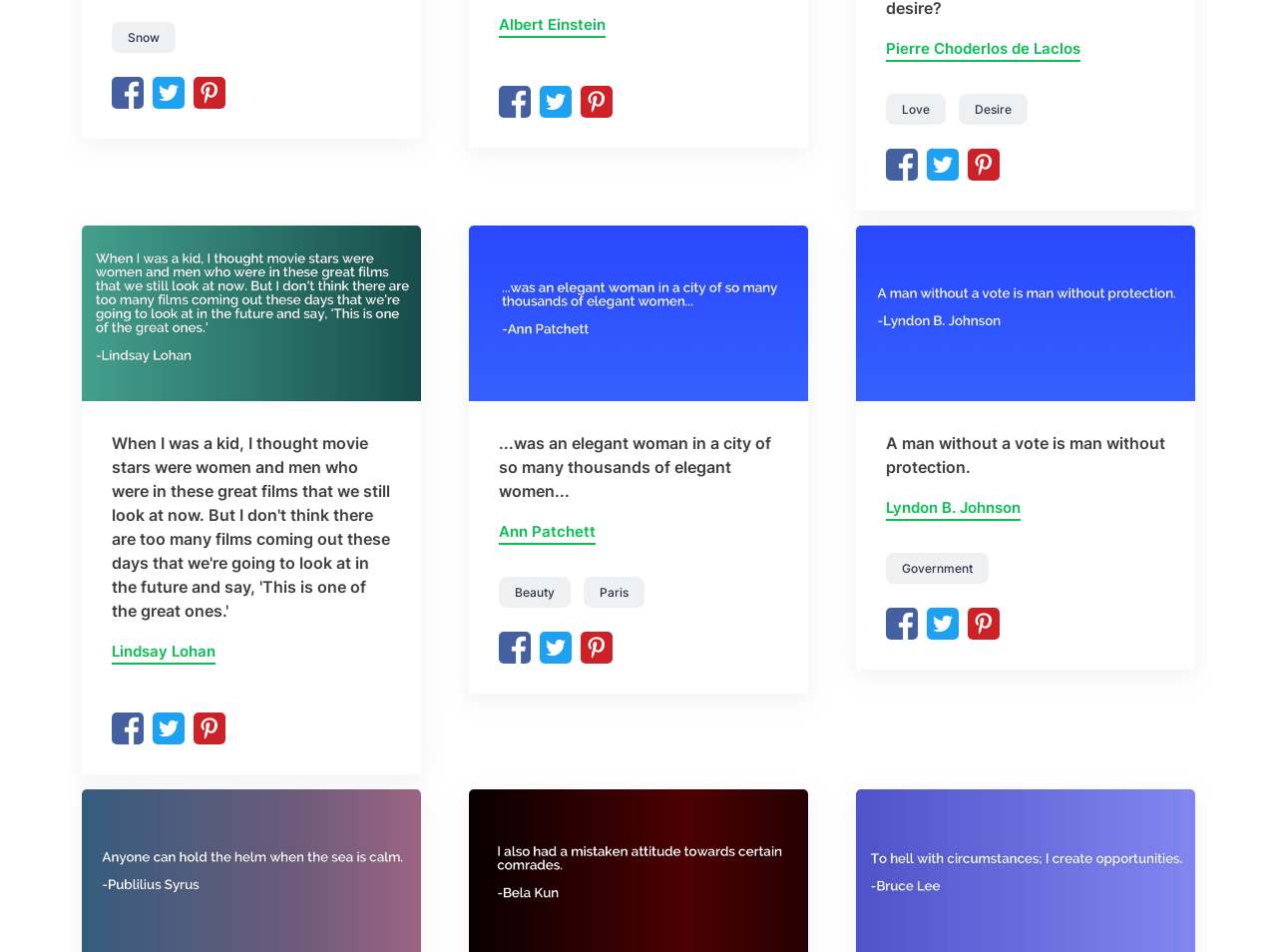How many quotes are there on this webpage?
Using the information from the image, give a concise answer in one word or a short phrase.

6